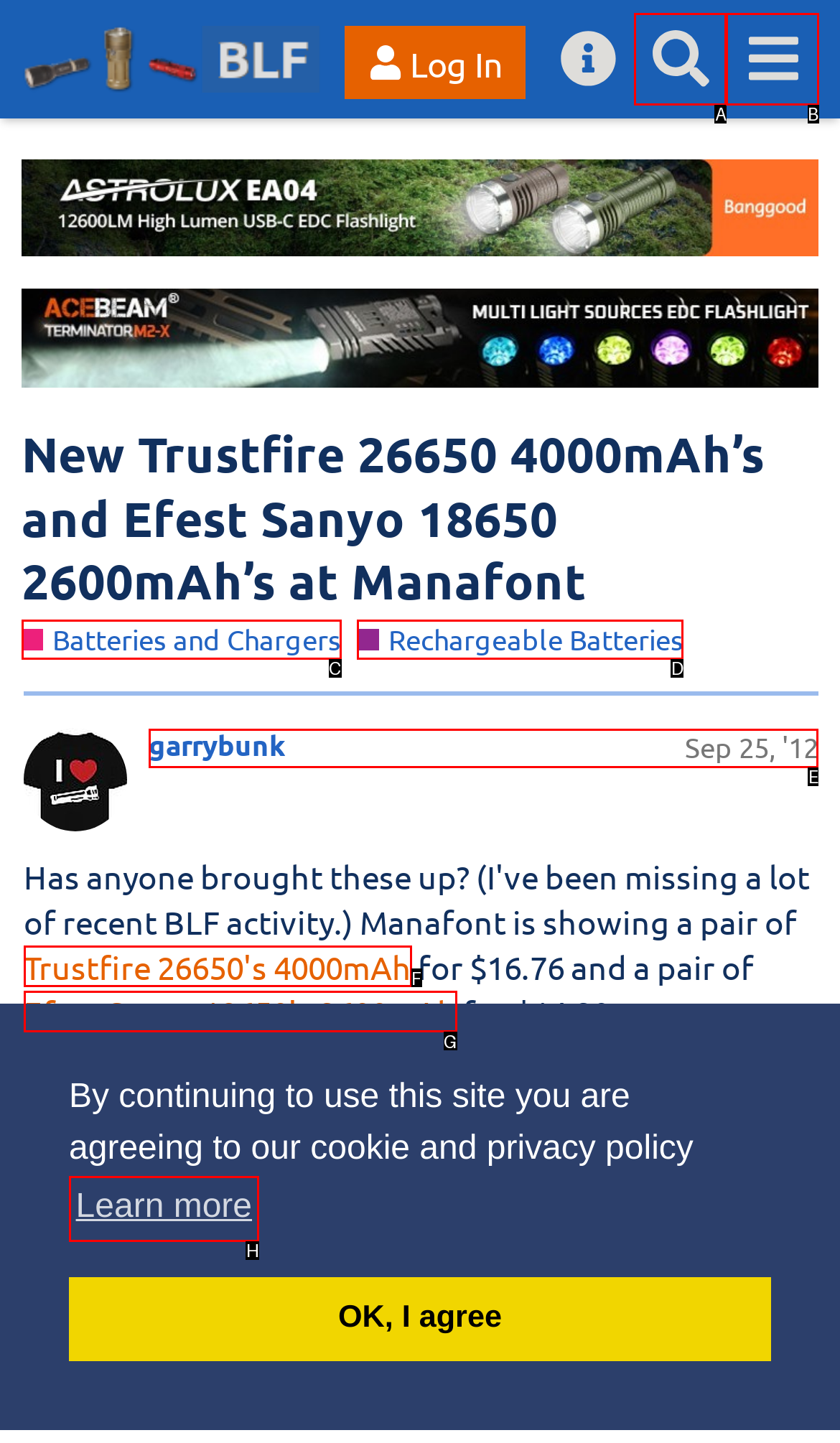Determine the correct UI element to click for this instruction: click on Prevention. Respond with the letter of the chosen element.

None